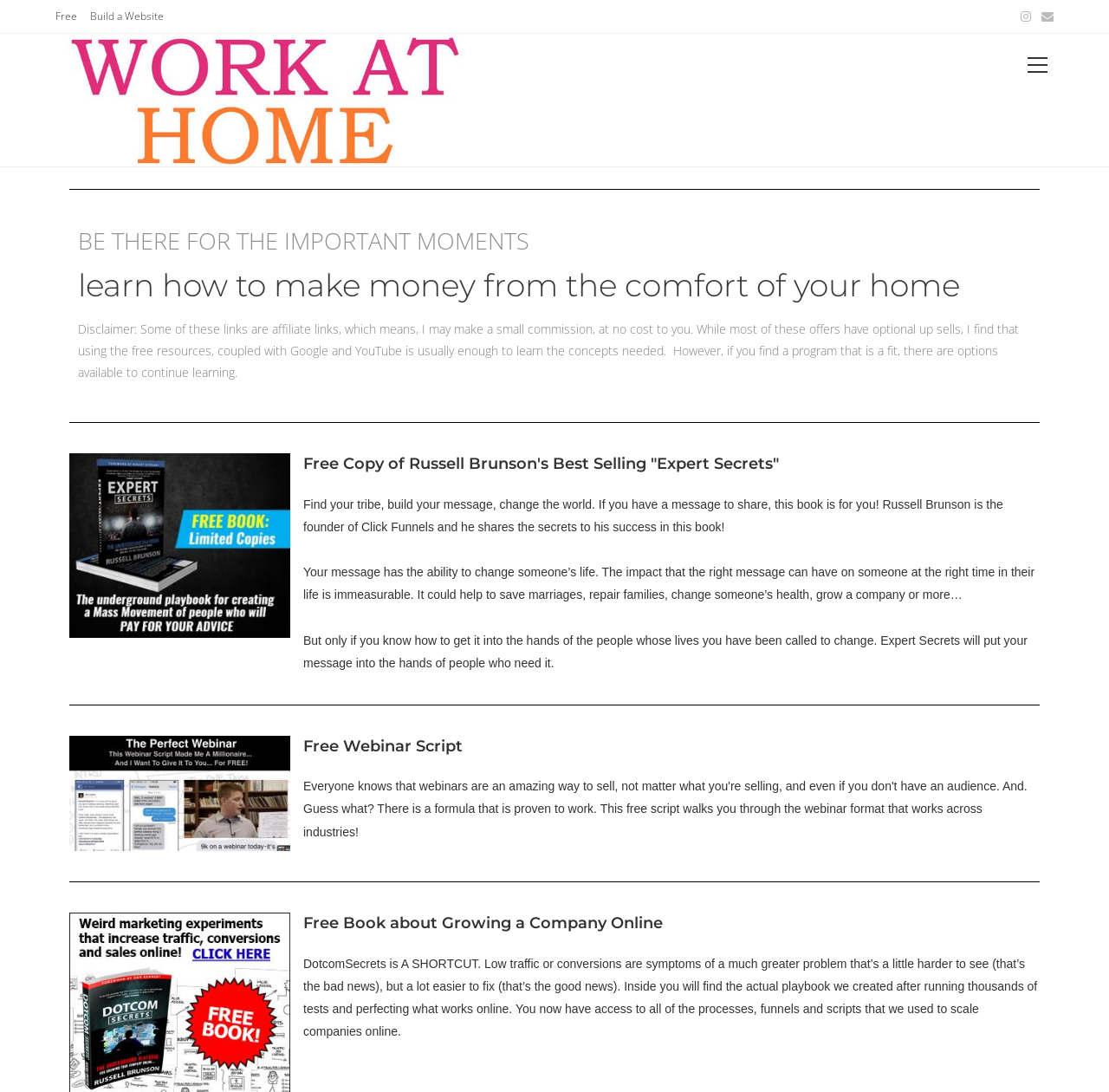From the element description: "Free Webinar Script", extract the bounding box coordinates of the UI element. The coordinates should be expressed as four float numbers between 0 and 1, in the order [left, top, right, bottom].

[0.273, 0.675, 0.417, 0.692]